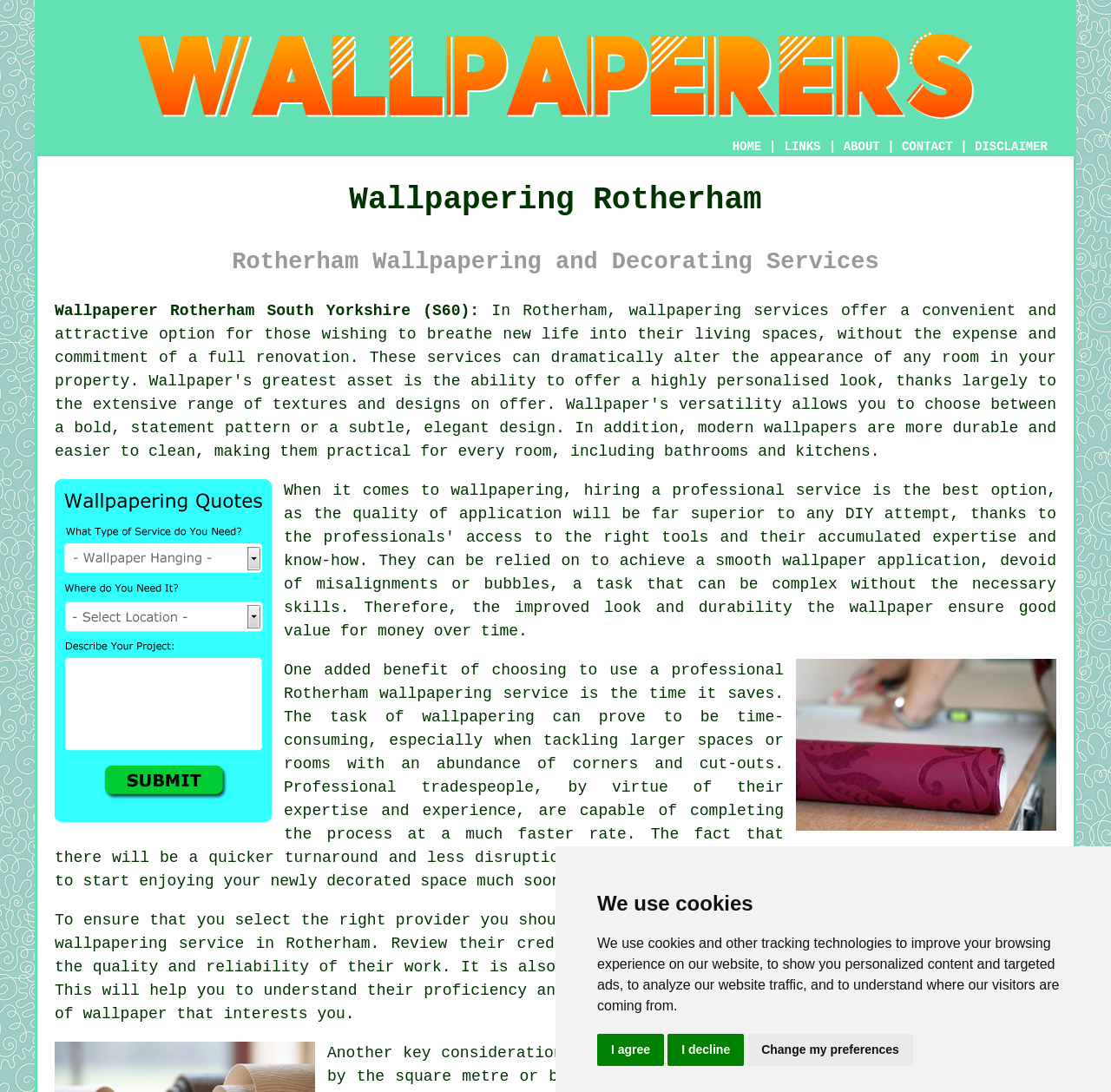Locate the bounding box coordinates of the area to click to fulfill this instruction: "Click the ABOUT link". The bounding box should be presented as four float numbers between 0 and 1, in the order [left, top, right, bottom].

[0.759, 0.128, 0.792, 0.141]